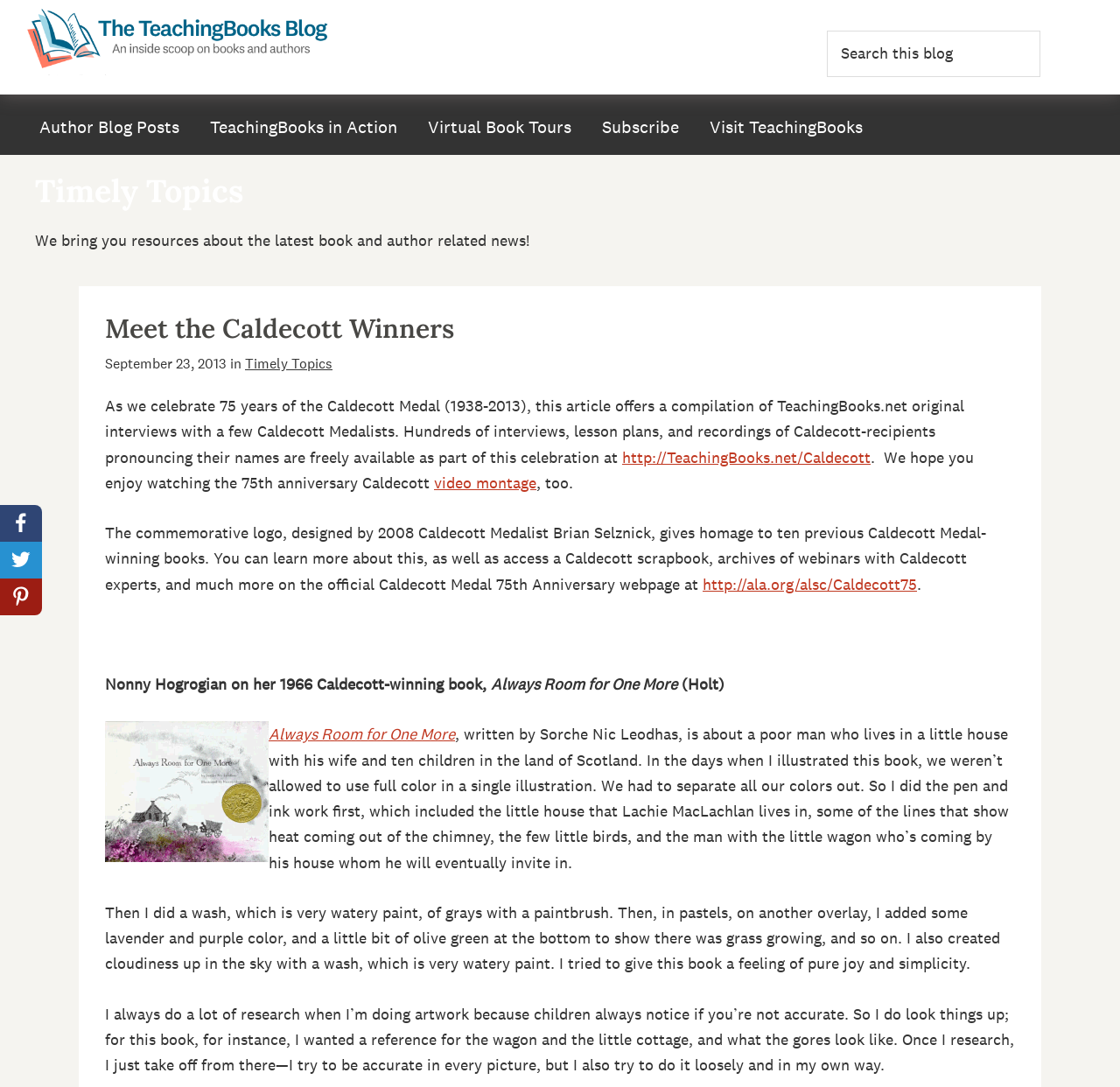Determine the bounding box coordinates for the region that must be clicked to execute the following instruction: "Enter email address in the newsletter sign-up field".

None